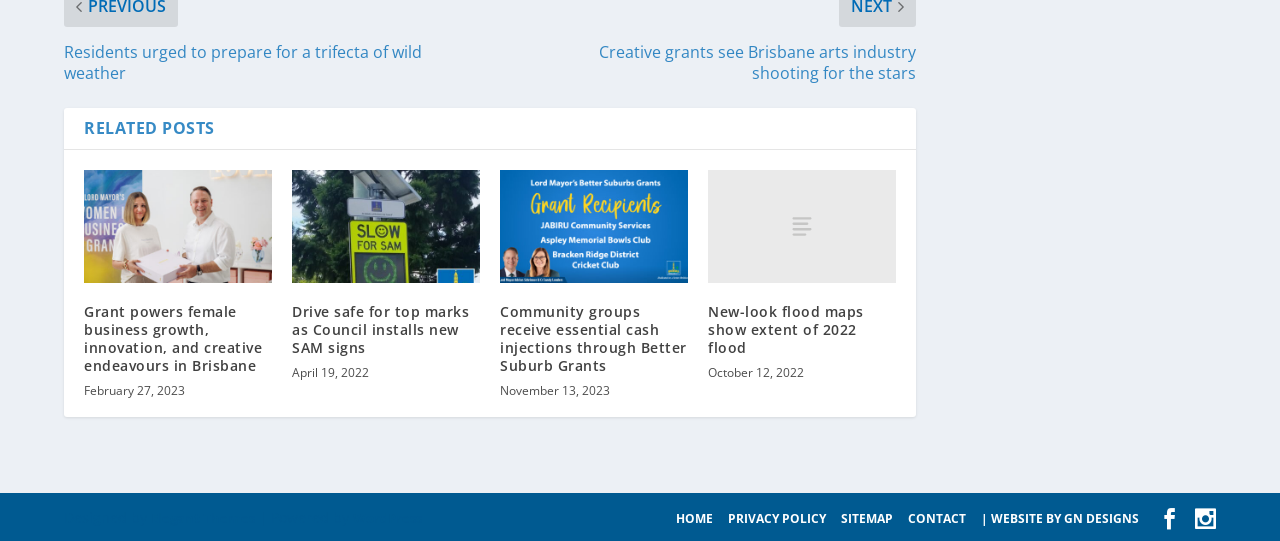What is the purpose of the 'Better Suburb Grants'?
Refer to the image and provide a concise answer in one word or phrase.

Provide cash injections